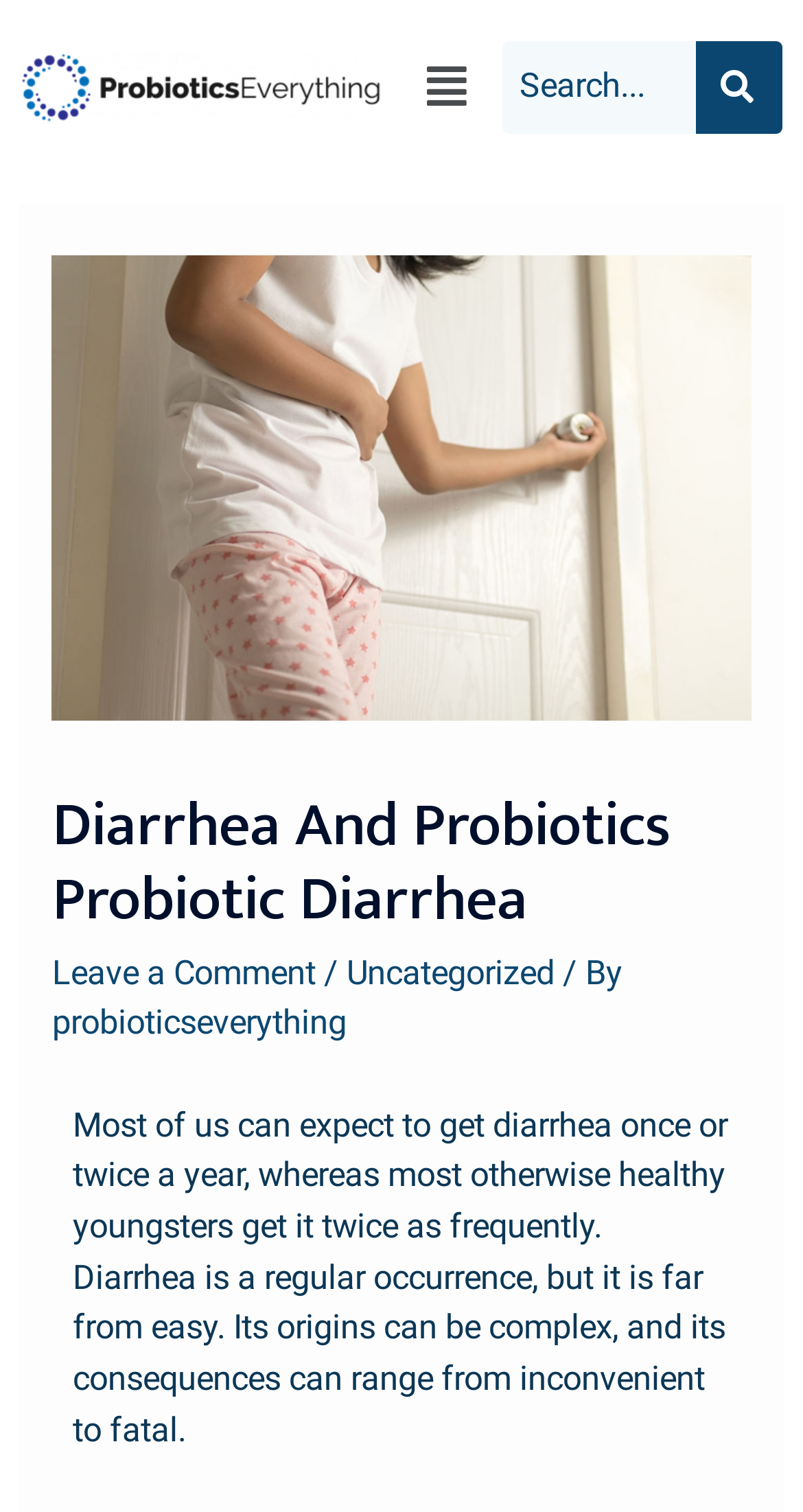Determine the bounding box coordinates in the format (top-left x, top-left y, bottom-right x, bottom-right y). Ensure all values are floating point numbers between 0 and 1. Identify the bounding box of the UI element described by: probioticseverything

[0.065, 0.663, 0.431, 0.689]